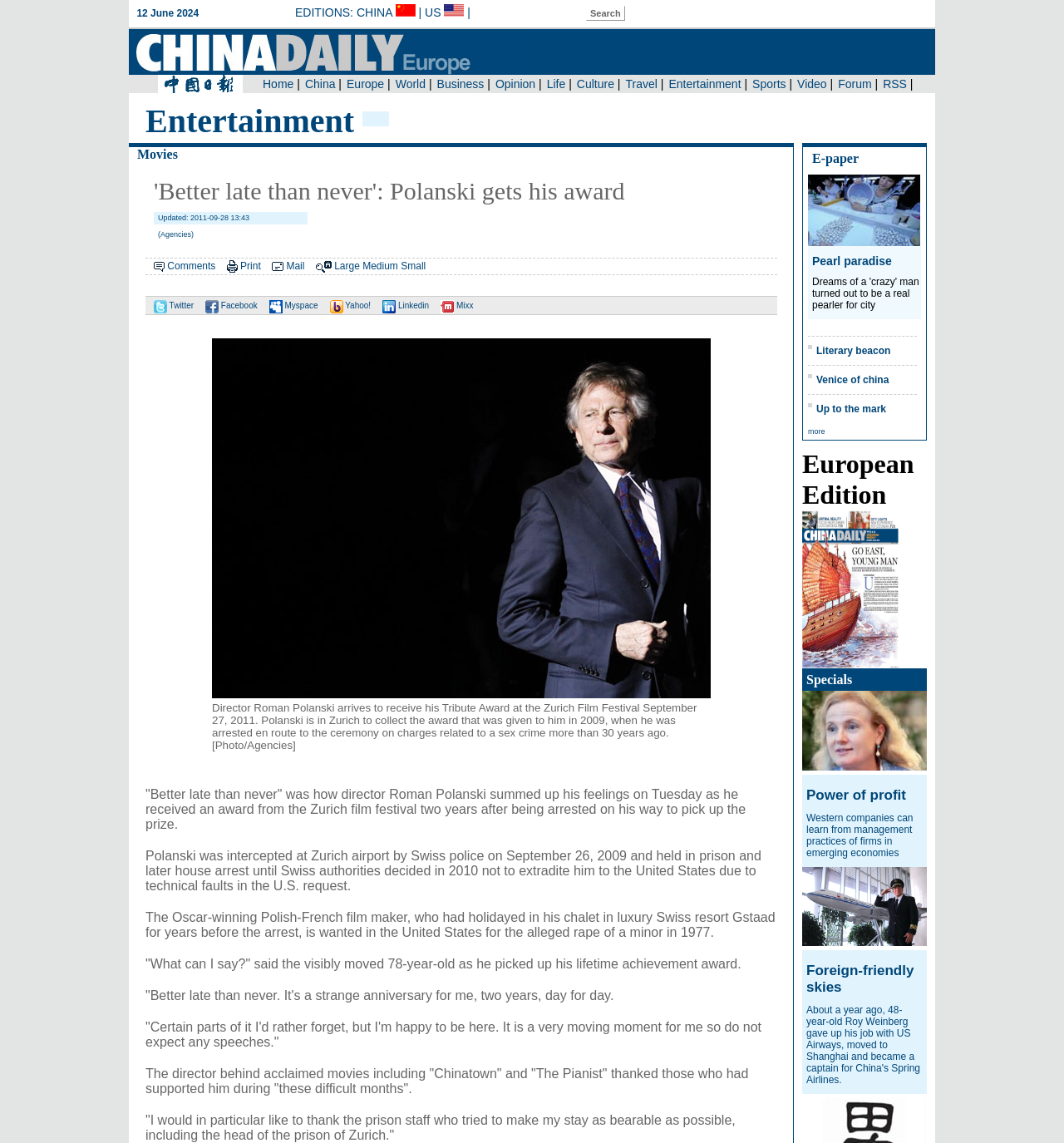Identify the bounding box coordinates of the area you need to click to perform the following instruction: "Share on Twitter".

[0.137, 0.264, 0.182, 0.272]